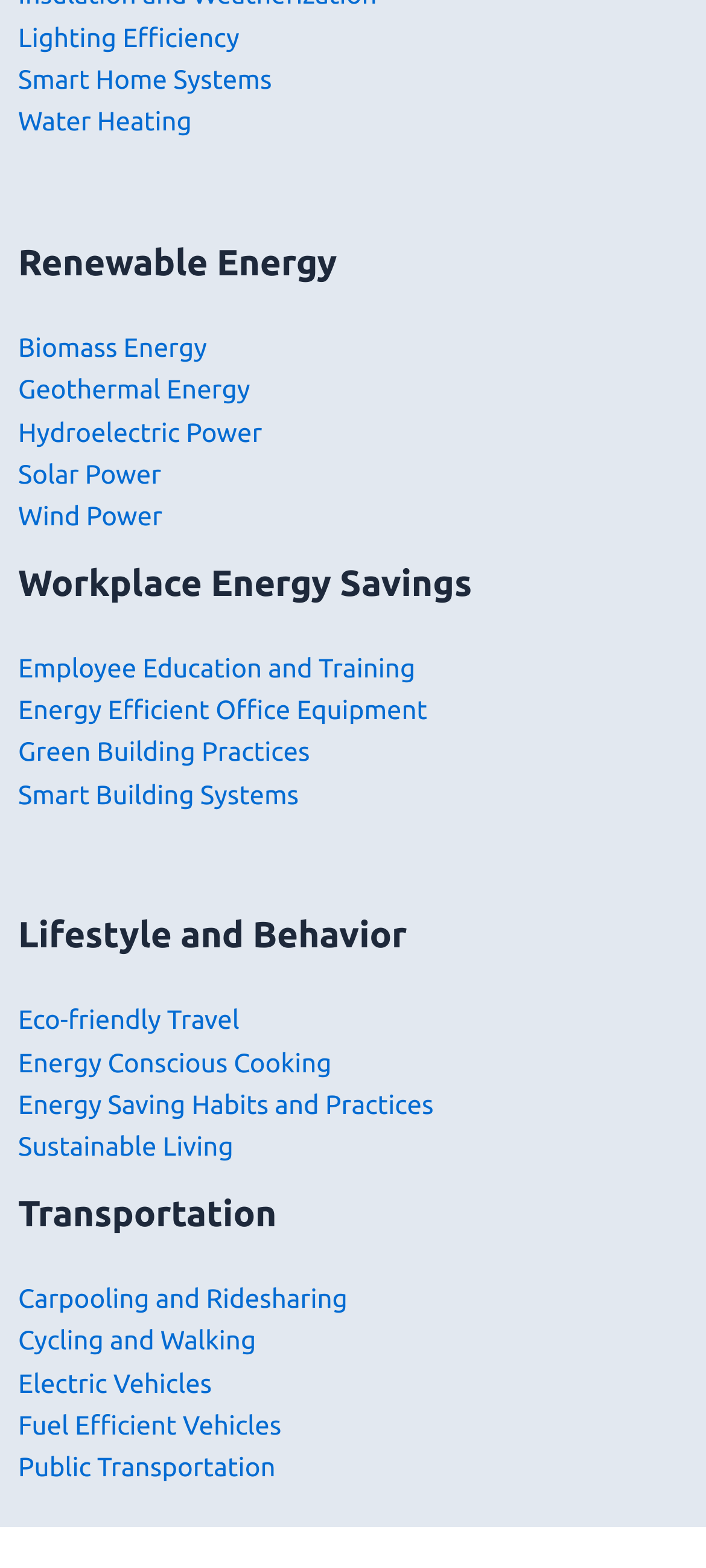How many categories are there under Renewable Energy?
Look at the image and answer with only one word or phrase.

5